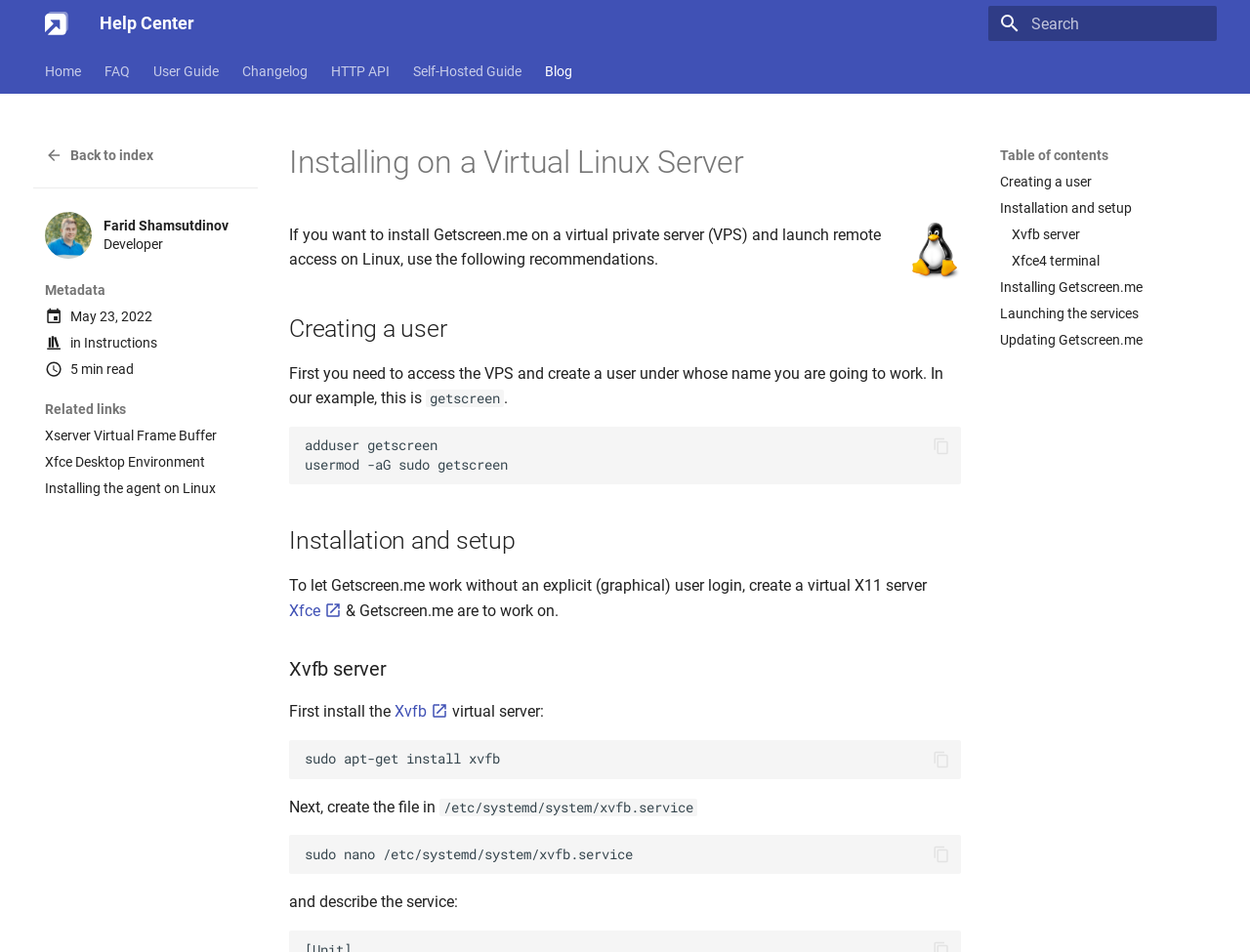Answer the question using only a single word or phrase: 
How many links are there in the 'Table of contents' section?

6